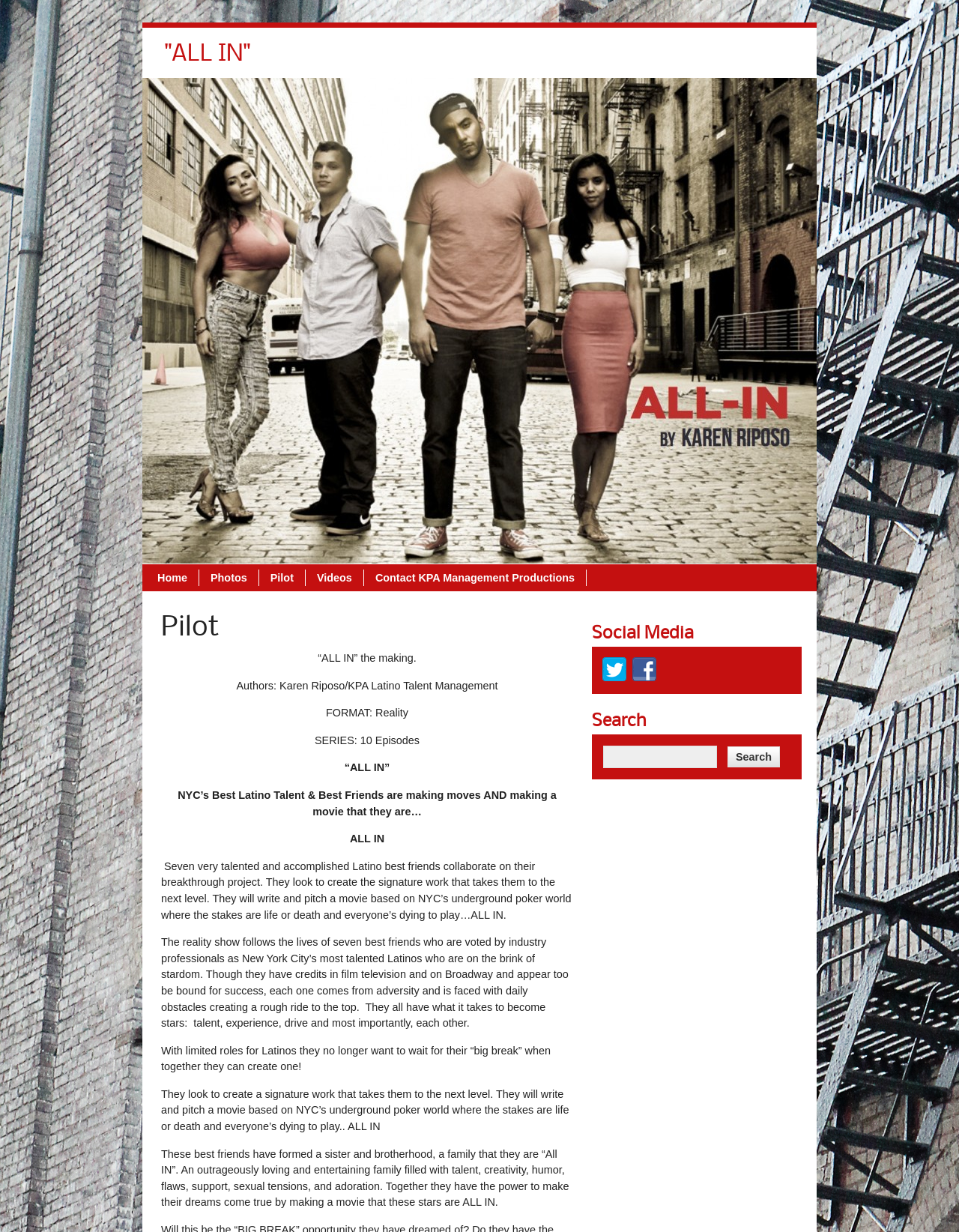What is the profession of the seven best friends?
Please answer the question with a detailed response using the information from the screenshot.

The profession of the seven best friends is not explicitly mentioned, but based on the context of the webpage, which mentions film, television, and Broadway, it can be inferred that they are actors or involved in the entertainment industry.